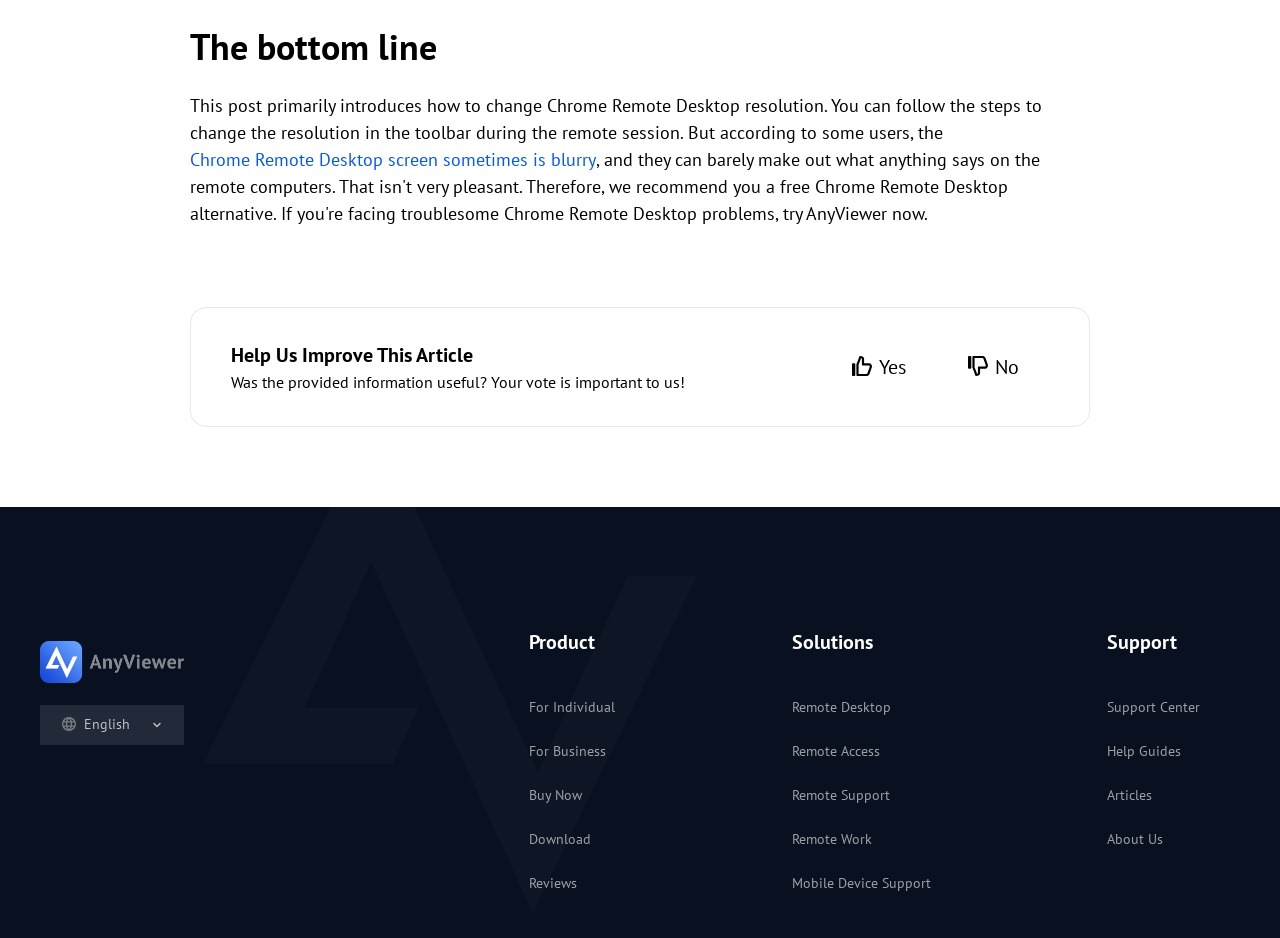Based on the element description "Articles", predict the bounding box coordinates of the UI element.

[0.865, 0.837, 0.9, 0.859]